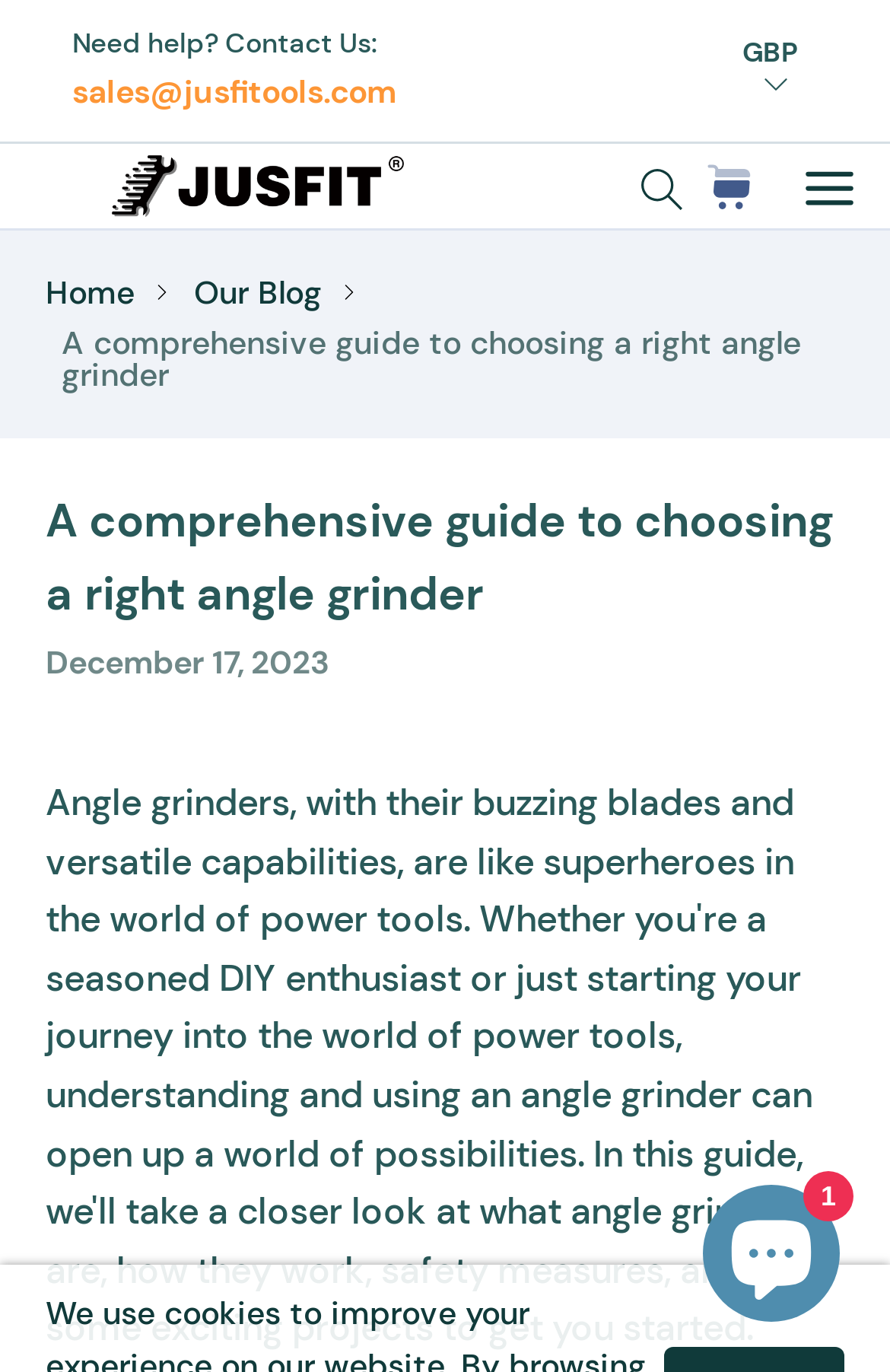Pinpoint the bounding box coordinates of the clickable element needed to complete the instruction: "Change currency". The coordinates should be provided as four float numbers between 0 and 1: [left, top, right, bottom].

[0.808, 0.024, 0.831, 0.274]